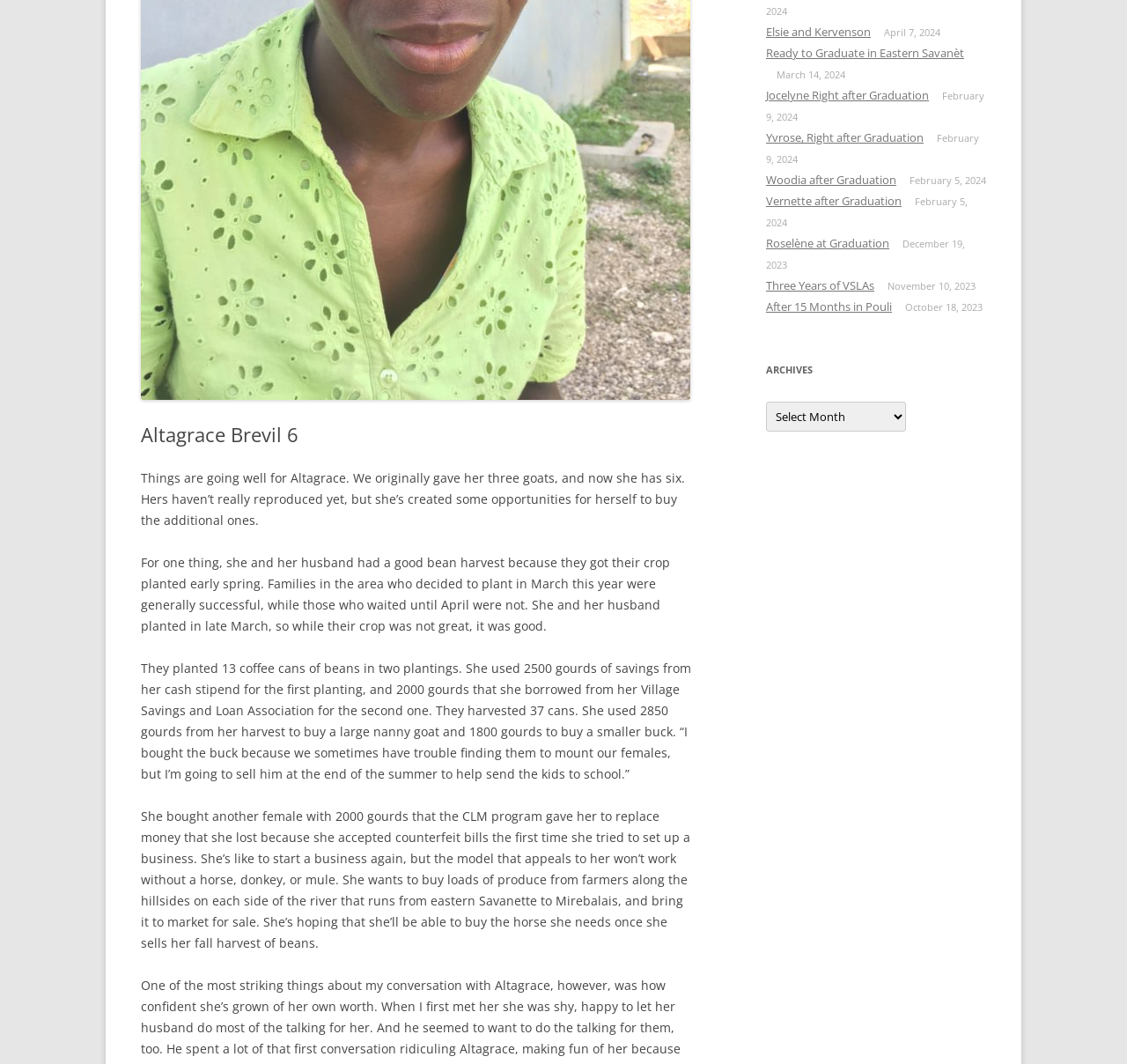Please determine the bounding box of the UI element that matches this description: Three Years of VSLAs. The coordinates should be given as (top-left x, top-left y, bottom-right x, bottom-right y), with all values between 0 and 1.

[0.68, 0.261, 0.776, 0.276]